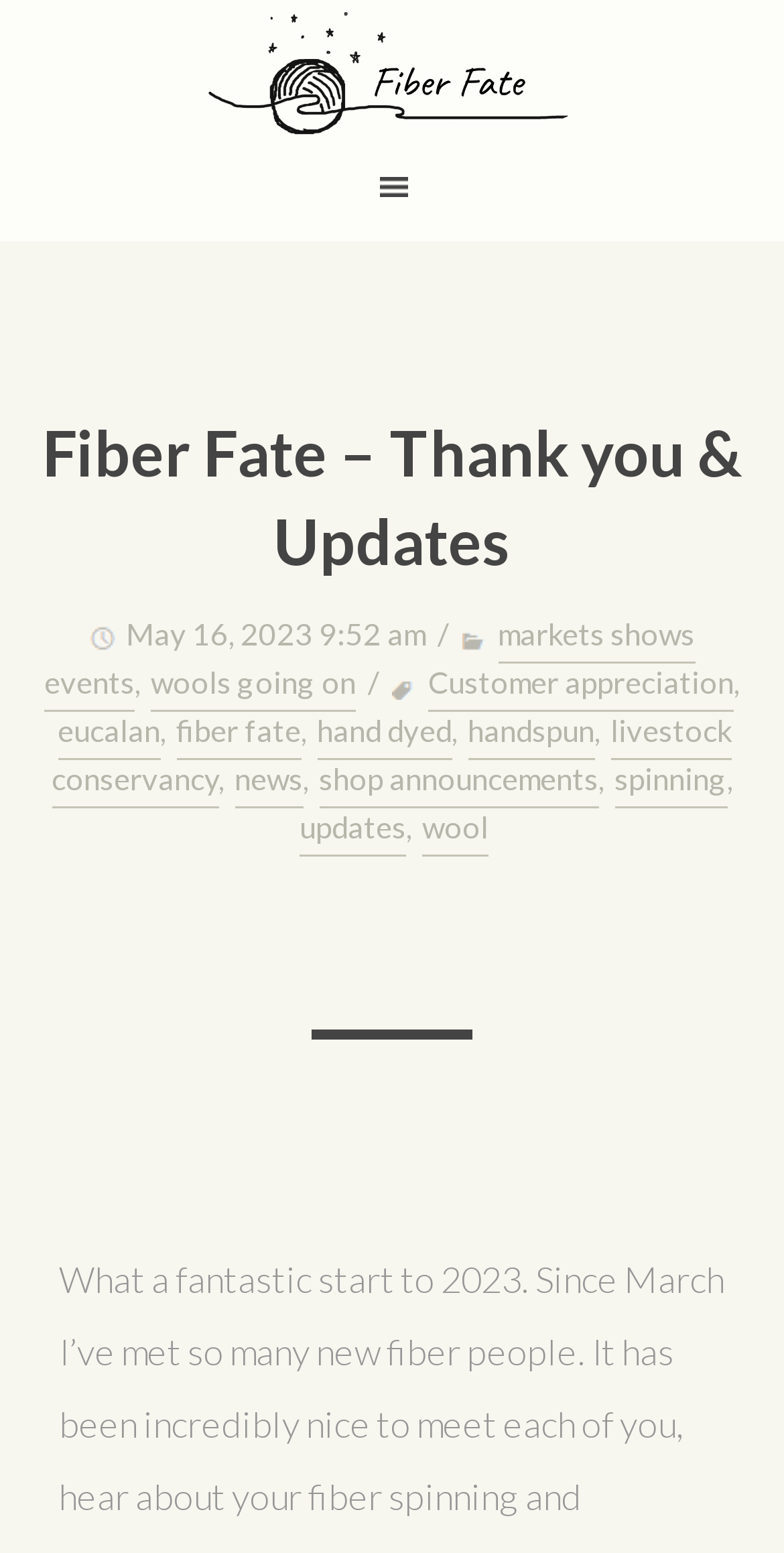What is the theme of the images on the webpage?
Relying on the image, give a concise answer in one word or a brief phrase.

Fiber arts